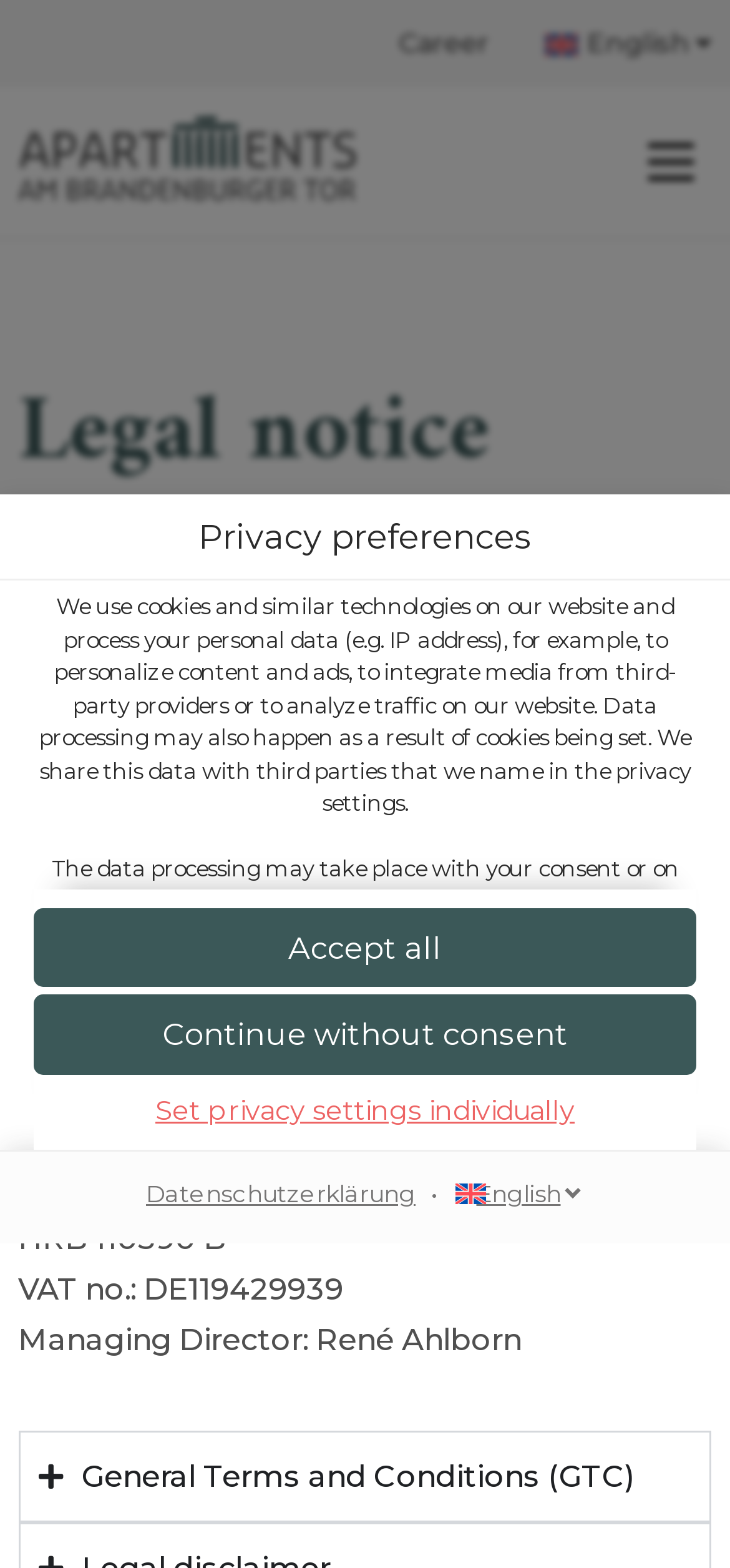How are the services divided according to their purpose?
Carefully analyze the image and provide a detailed answer to the question.

The text states, 'These services are divided into groups Funktional...' This indicates that the services are divided into groups based on their purpose, with 'Funktional' being one of the groups.